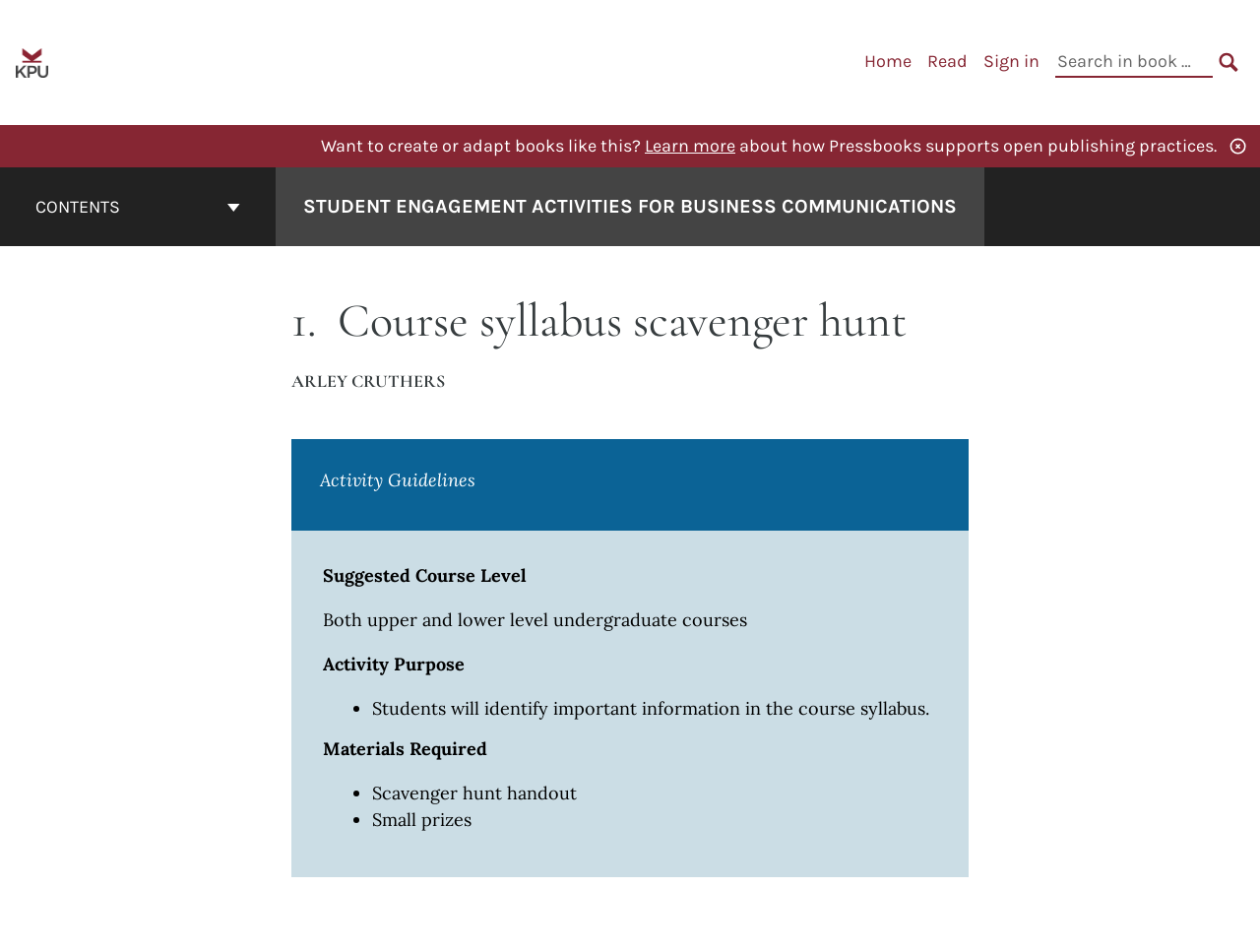Identify the bounding box coordinates for the UI element that matches this description: "Read".

[0.736, 0.053, 0.768, 0.075]